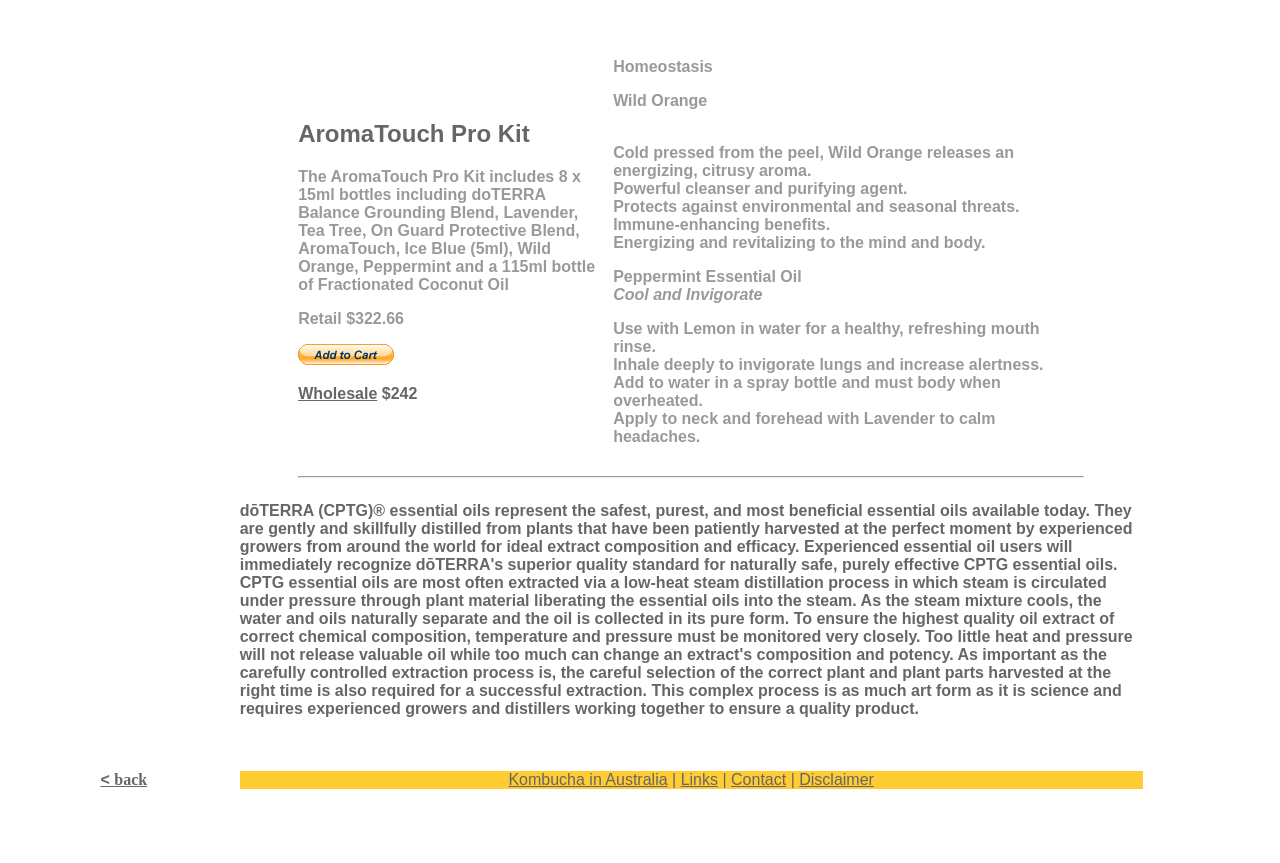Provide a one-word or short-phrase response to the question:
What is the process used to extract doTERRA essential oils?

Low-heat steam distillation